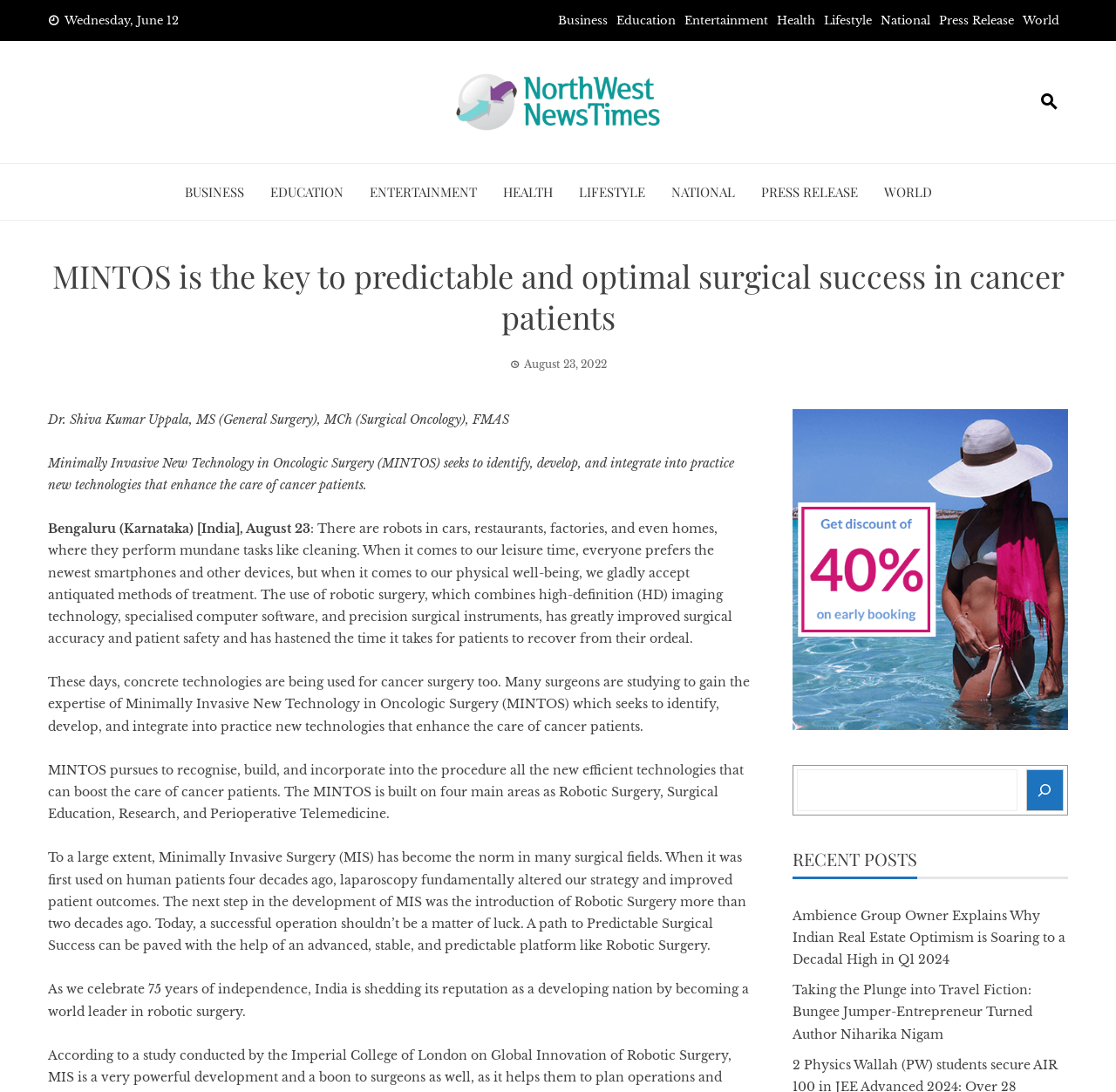Please provide the bounding box coordinates for the element that needs to be clicked to perform the following instruction: "Click on the 'Business' link". The coordinates should be given as four float numbers between 0 and 1, i.e., [left, top, right, bottom].

[0.5, 0.012, 0.545, 0.026]